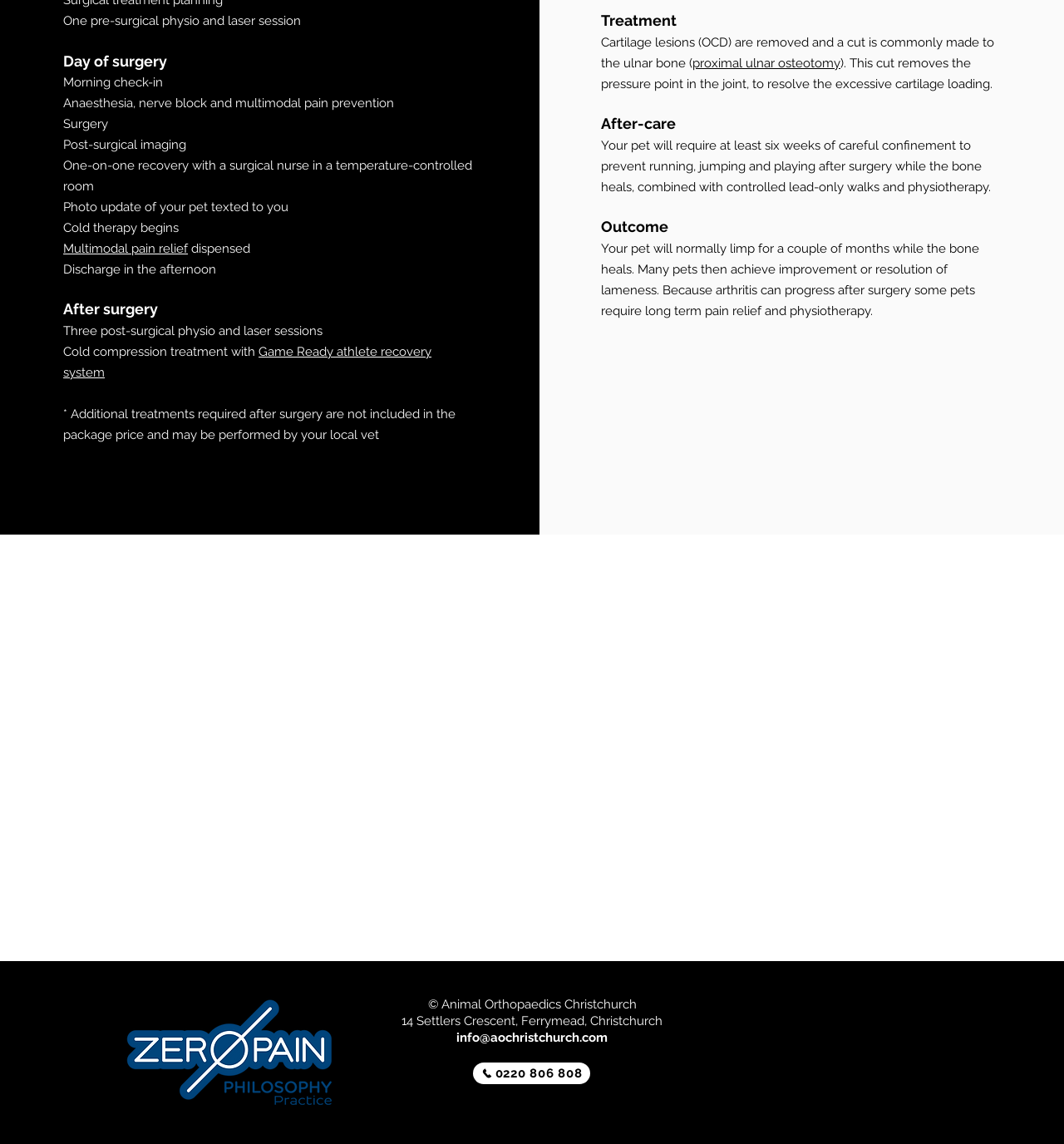Determine the bounding box coordinates (top-left x, top-left y, bottom-right x, bottom-right y) of the UI element described in the following text: info@aochristchurch.com

[0.429, 0.9, 0.571, 0.914]